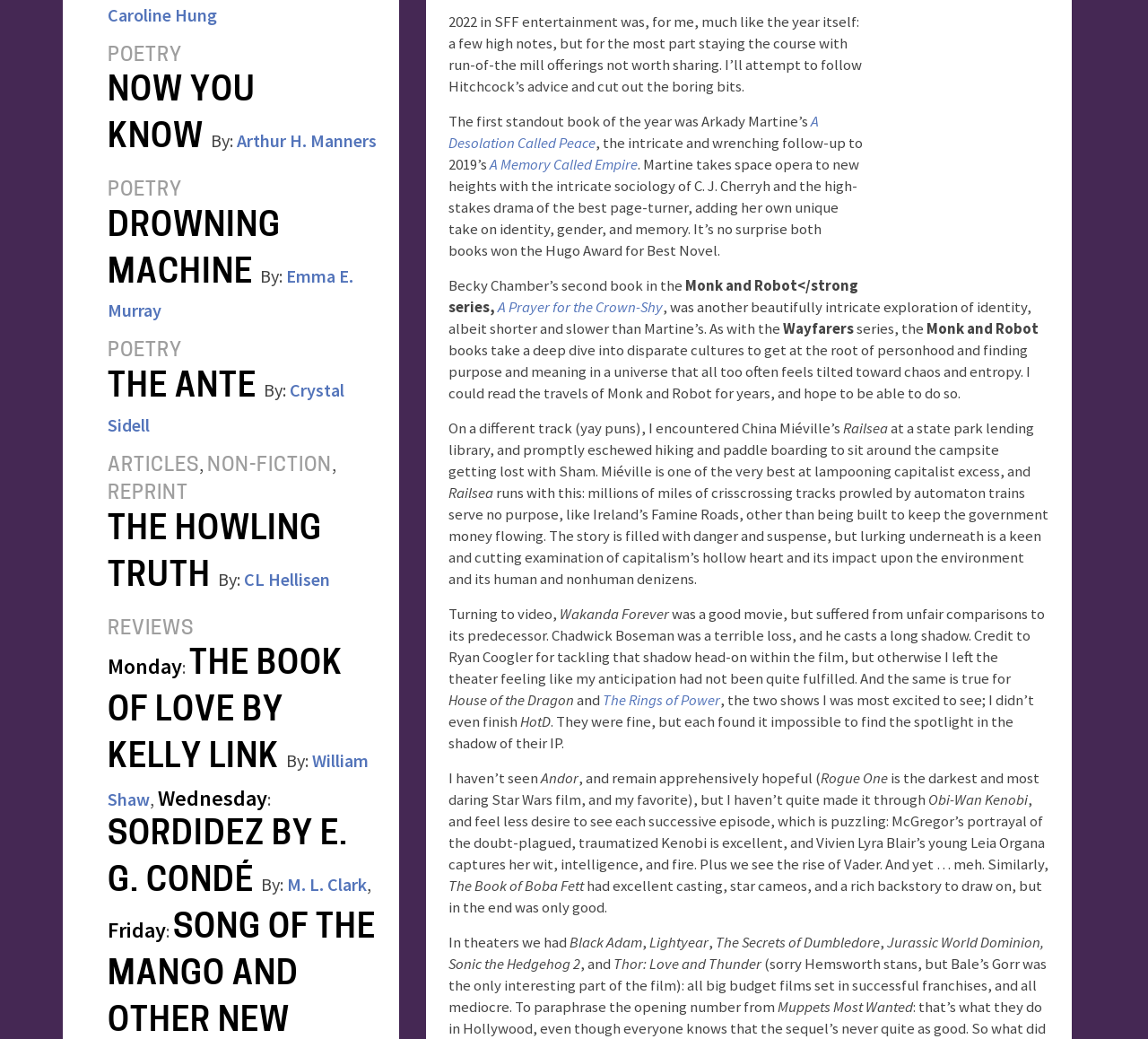Please identify the bounding box coordinates of the region to click in order to complete the task: "View the poetry section". The coordinates must be four float numbers between 0 and 1, specified as [left, top, right, bottom].

[0.094, 0.044, 0.159, 0.064]